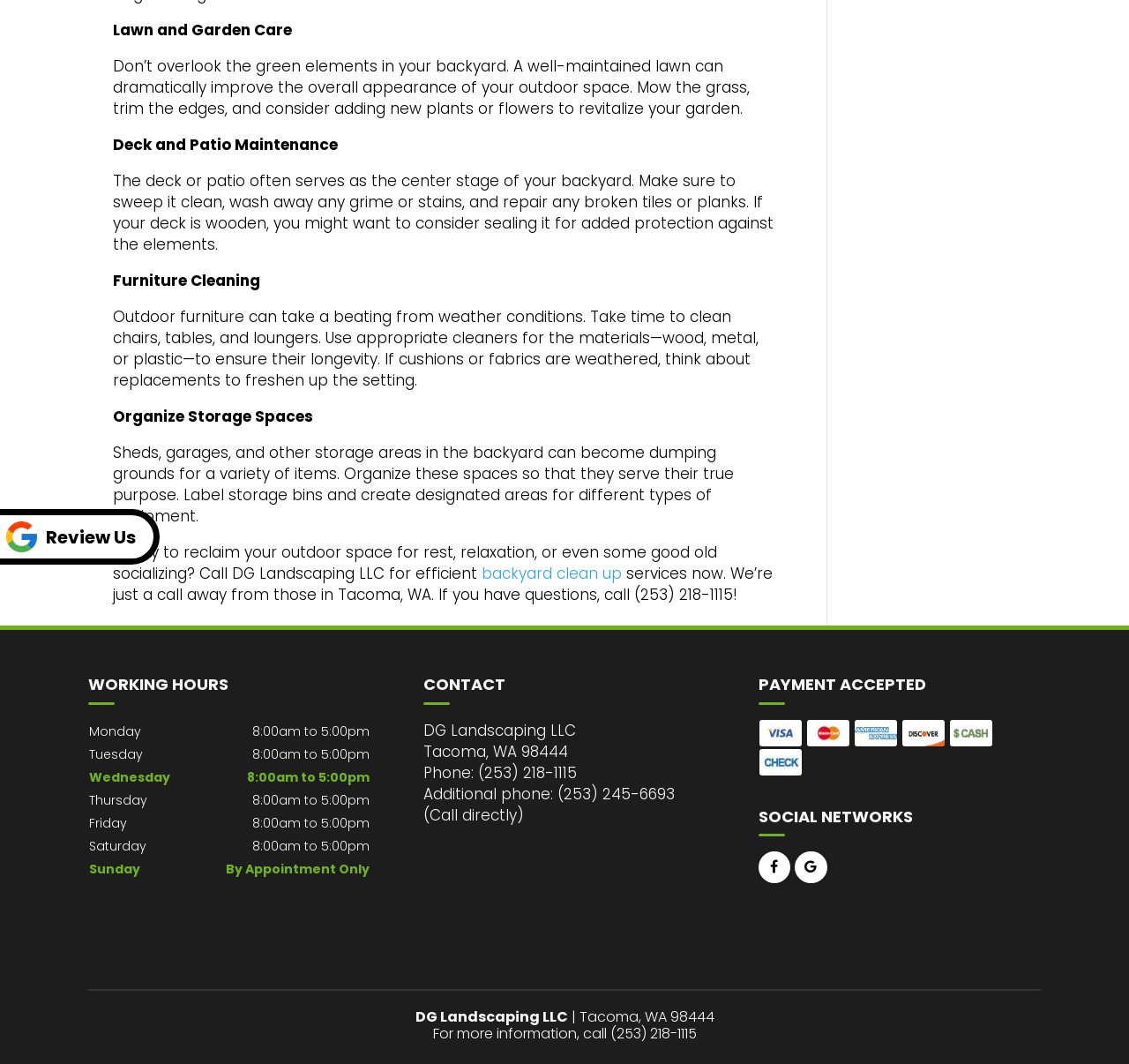Bounding box coordinates are to be given in the format (top-left x, top-left y, bottom-right x, bottom-right y). All values must be floating point numbers between 0 and 1. Provide the bounding box coordinate for the UI element described as: title="Check company profile on google"

[0.704, 0.8, 0.733, 0.83]